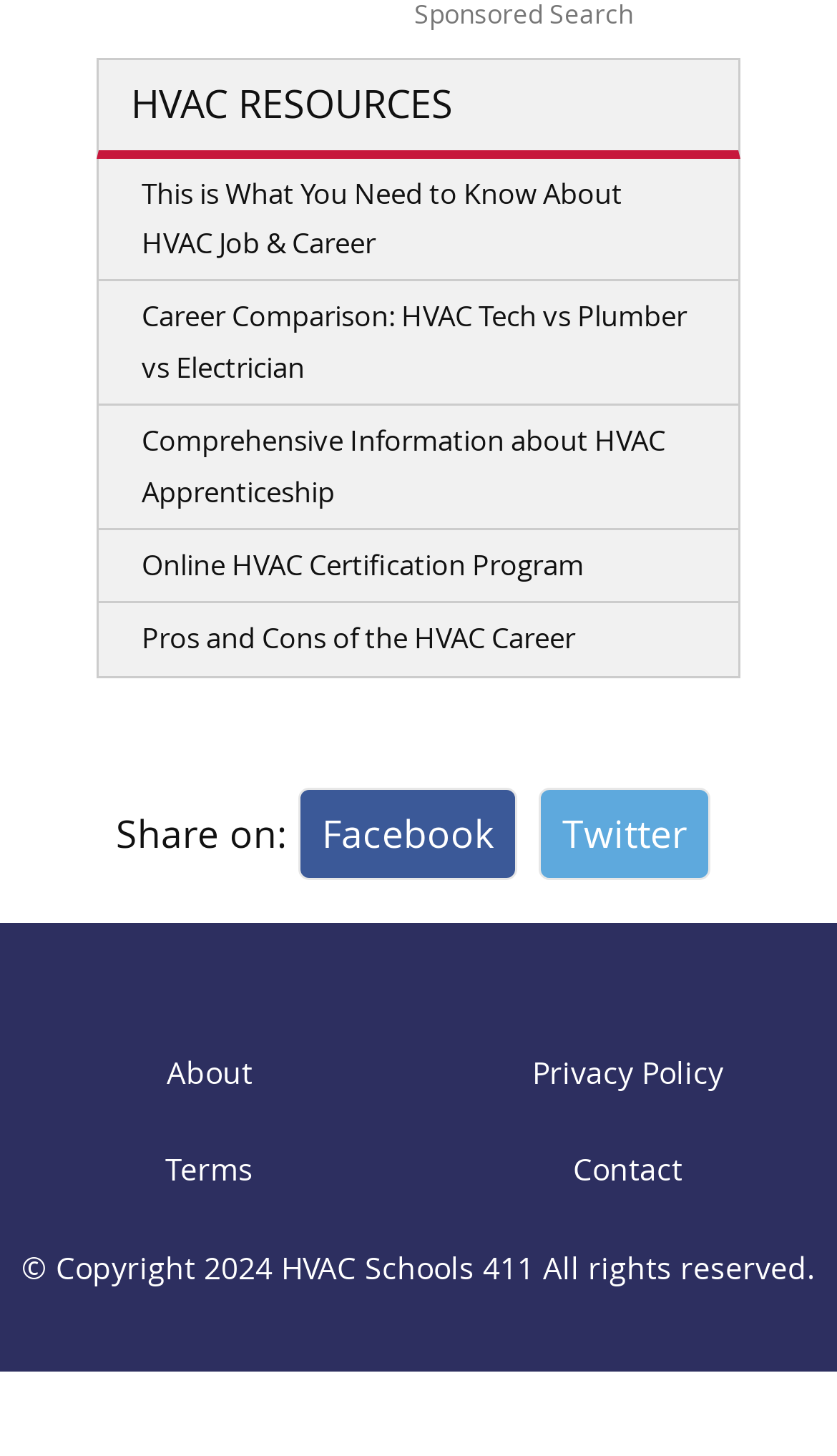How many links are there in the main content area?
Please answer the question with as much detail as possible using the screenshot.

There are 5 links in the main content area, which are 'This is What You Need to Know About HVAC Job & Career', 'Career Comparison: HVAC Tech vs Plumber vs Electrician', 'Comprehensive Information about HVAC Apprenticeship', 'Online HVAC Certification Program', and 'Pros and Cons of the HVAC Career'.